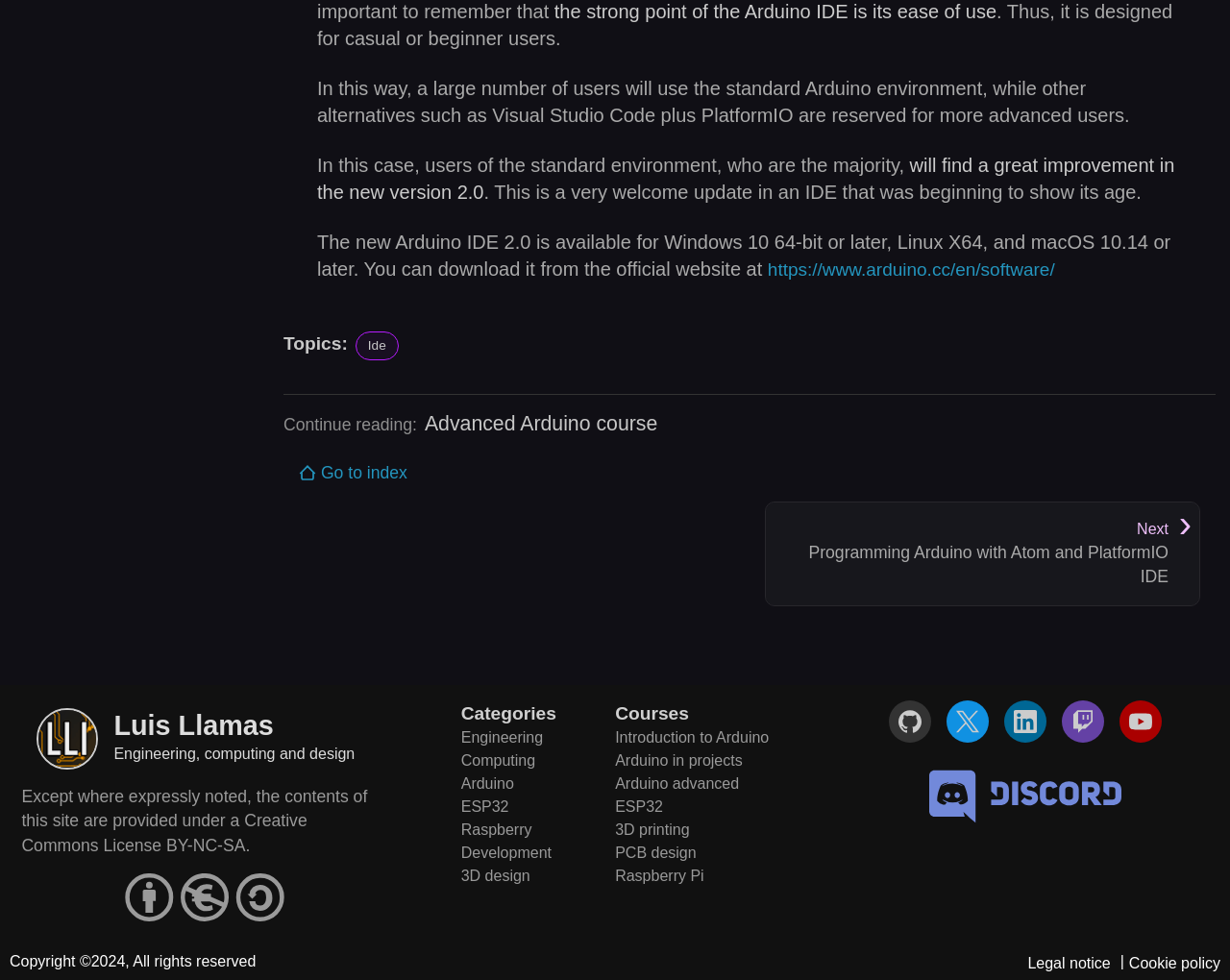Analyze the image and answer the question with as much detail as possible: 
What is the license under which the site's contents are provided?

The webpage explicitly states that the contents of the site are provided under a Creative Commons License BY-NC-SA, which is a specific type of license that allows for certain uses of the content under certain conditions.